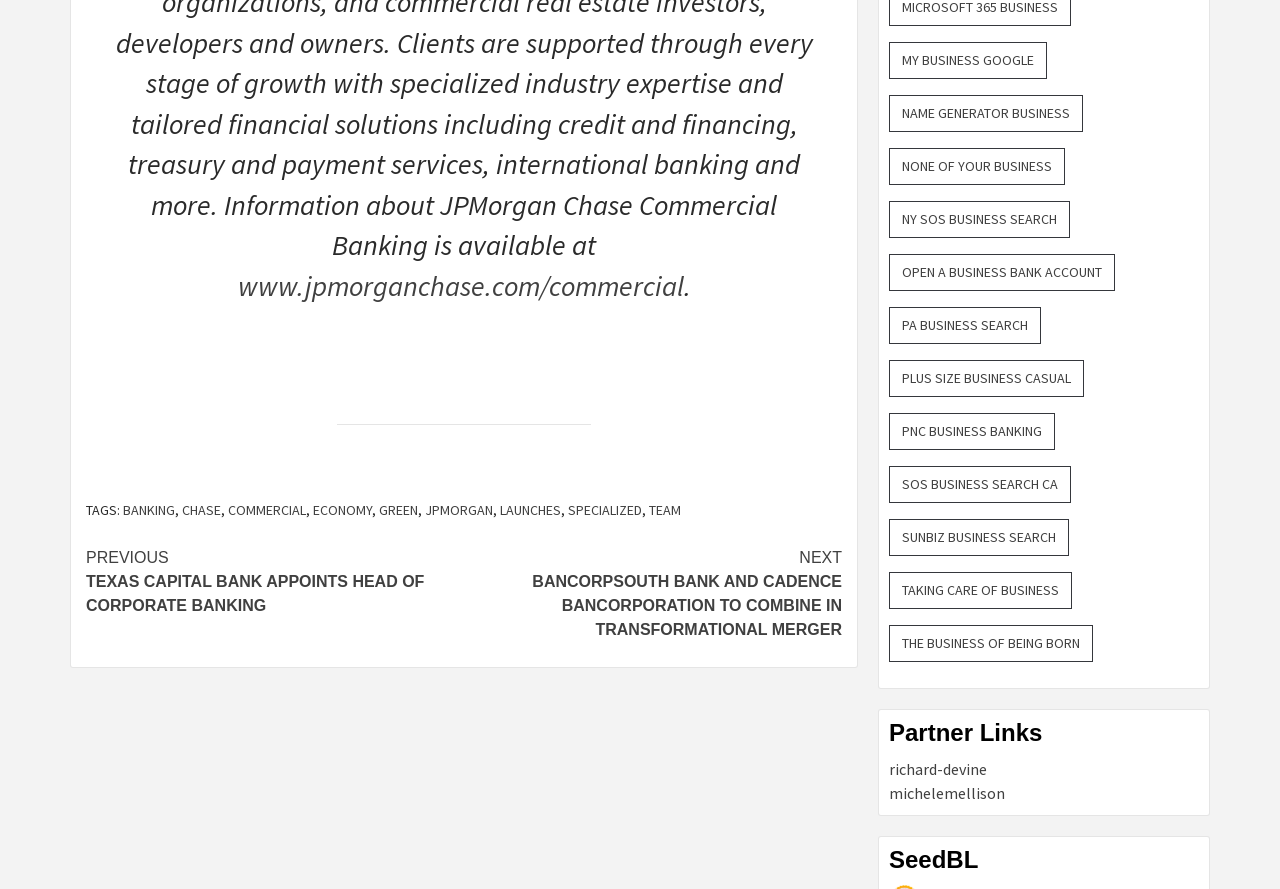Locate the bounding box of the UI element defined by this description: "Contact". The coordinates should be given as four float numbers between 0 and 1, formatted as [left, top, right, bottom].

None